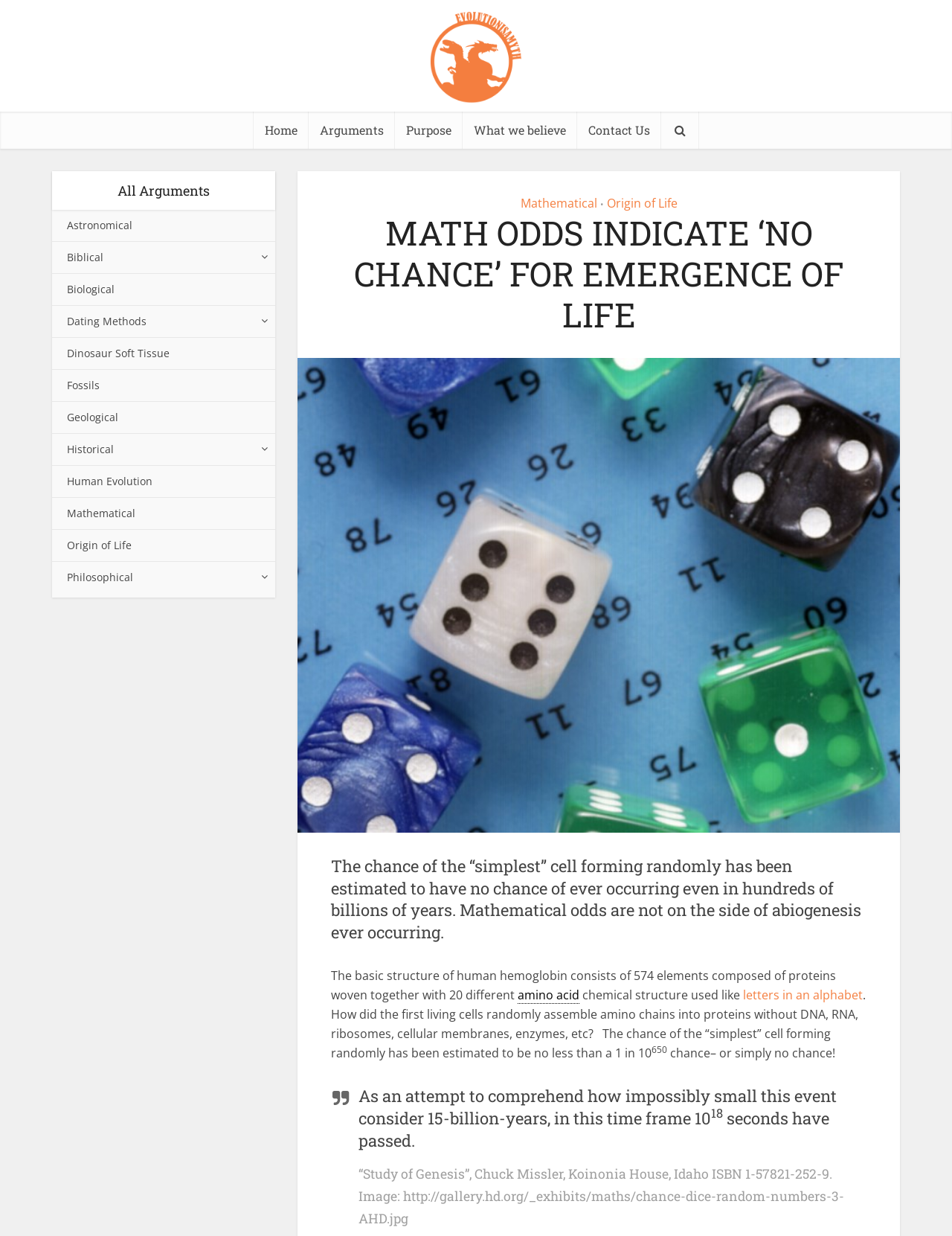What is the name of the organization mentioned in the quote?
Carefully examine the image and provide a detailed answer to the question.

The quote '“Study of Genesis”, Chuck Missler, Koinonia House, Idaho ISBN 1-57821-252-9.' mentions Koinonia House as the organization associated with the quote.